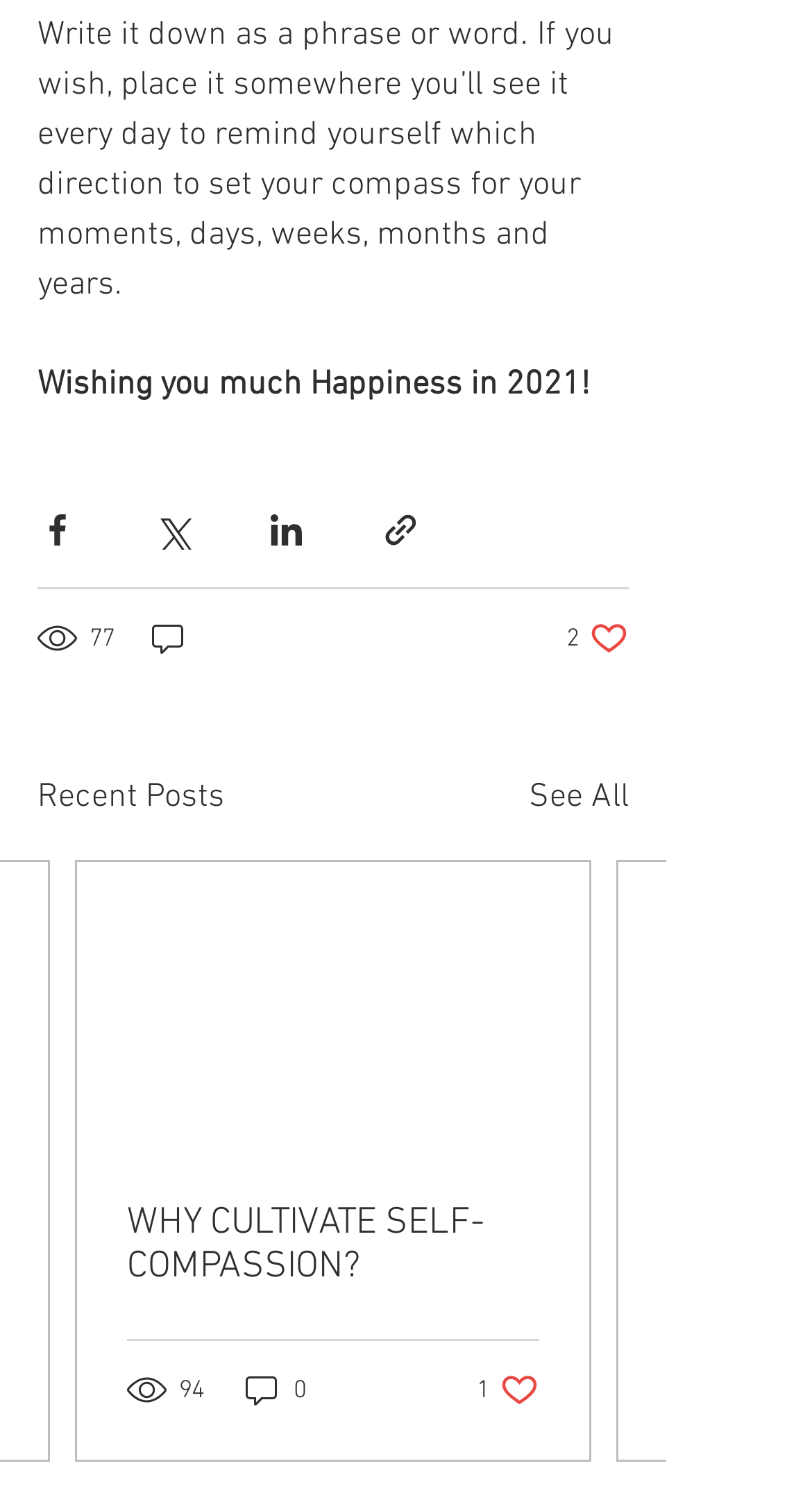What is the number of views for the first post?
Using the visual information, reply with a single word or short phrase.

77